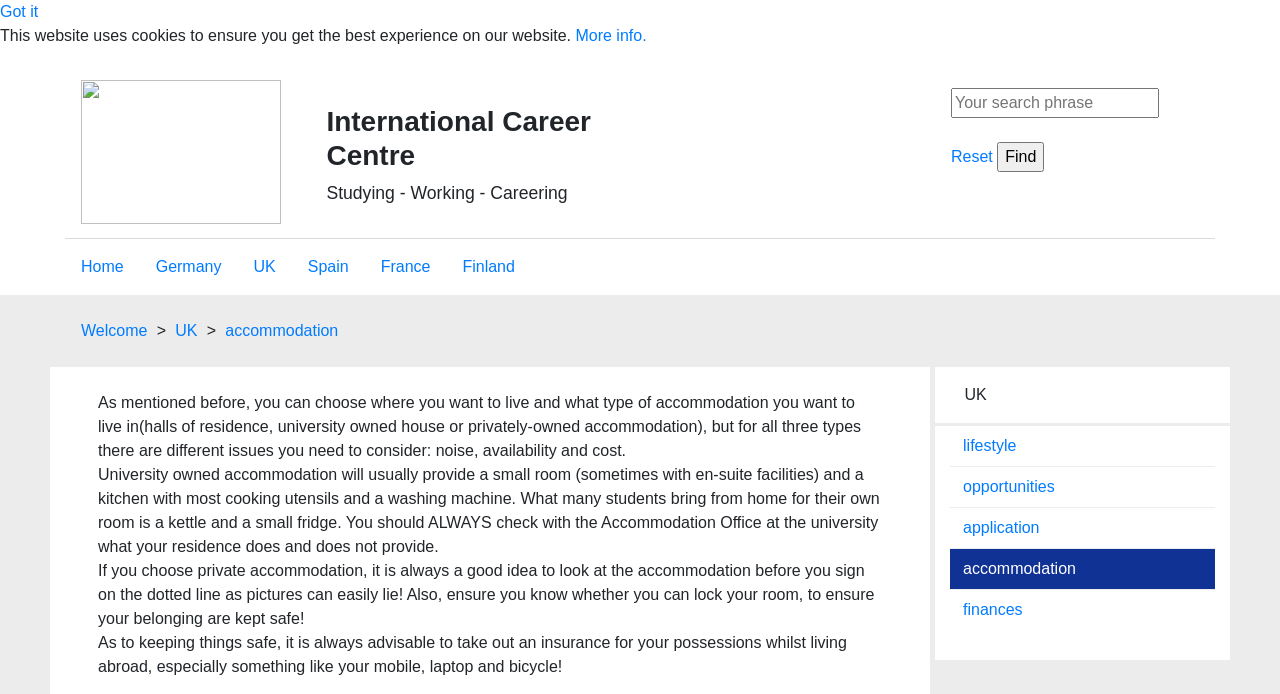Identify the coordinates of the bounding box for the element described below: "name="tx_kesearch_pi1[sword]" placeholder="Your search phrase"". Return the coordinates as four float numbers between 0 and 1: [left, top, right, bottom].

[0.743, 0.127, 0.905, 0.17]